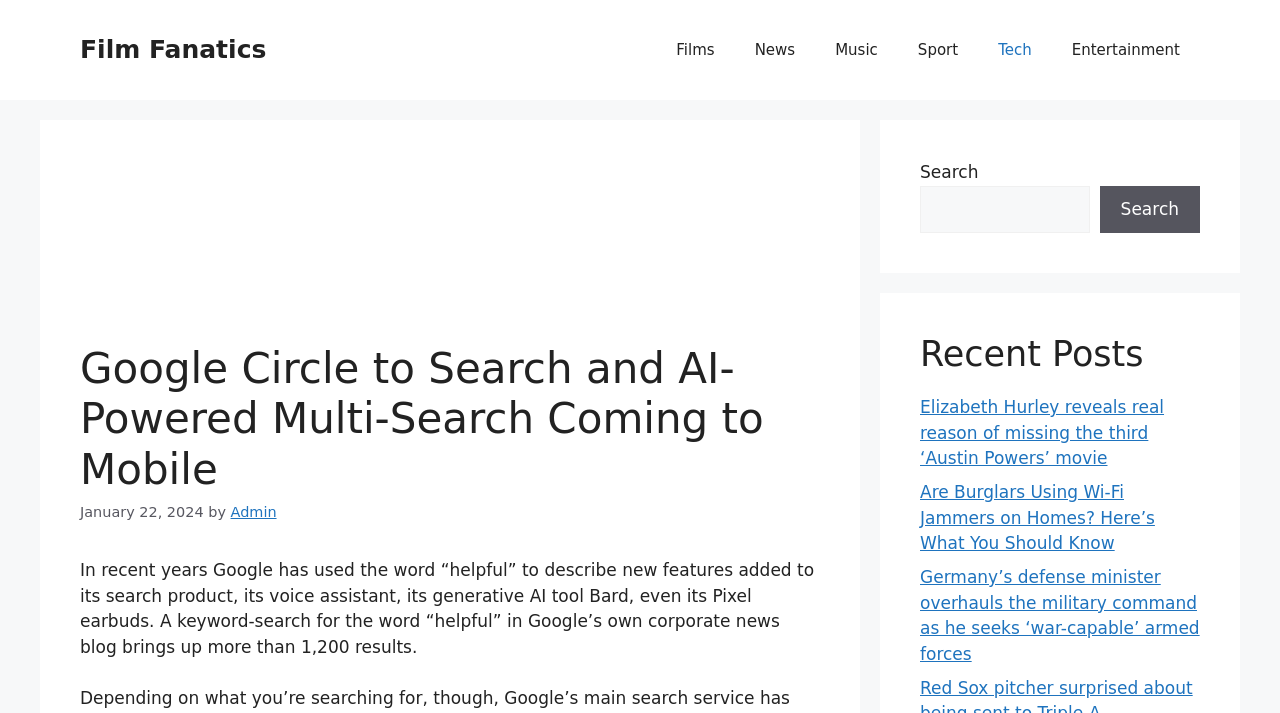What is the name of the website?
Please provide a single word or phrase as the answer based on the screenshot.

Film Fanatics